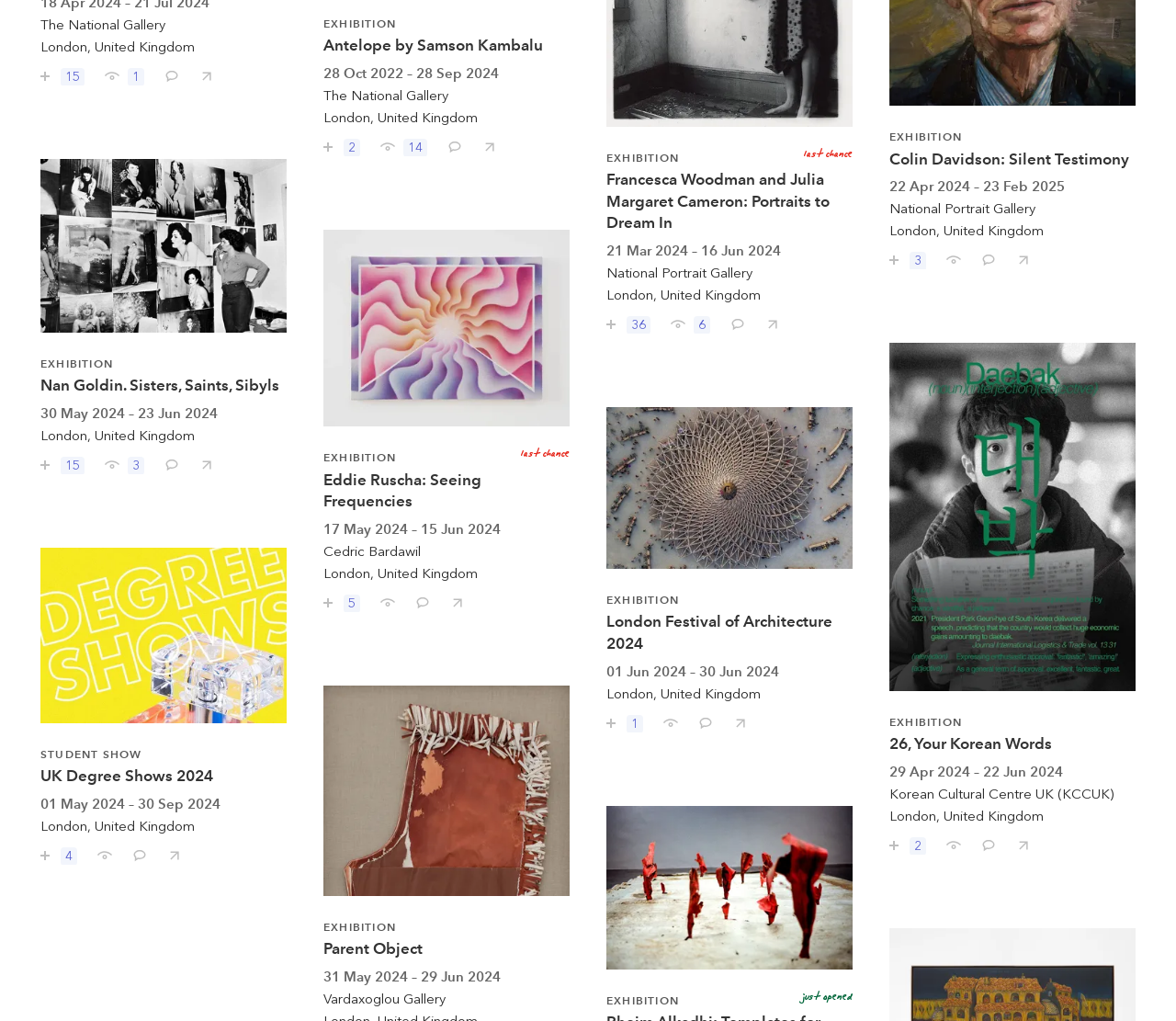Using the provided element description: "I've seen this", identify the bounding box coordinates. The coordinates should be four floats between 0 and 1 in the order [left, top, right, bottom].

[0.795, 0.237, 0.825, 0.264]